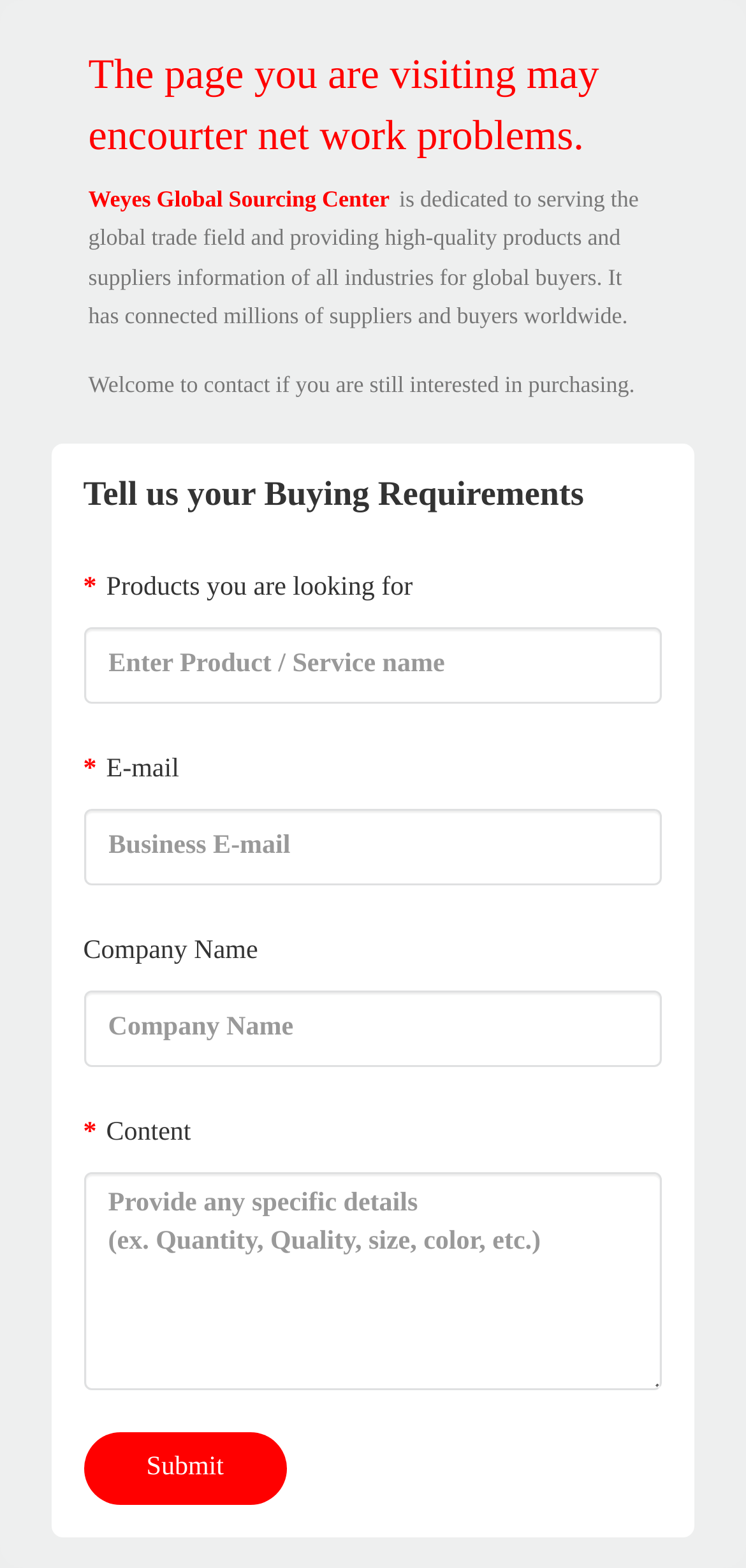Provide the bounding box coordinates of the HTML element this sentence describes: "Submit".

[0.112, 0.914, 0.385, 0.96]